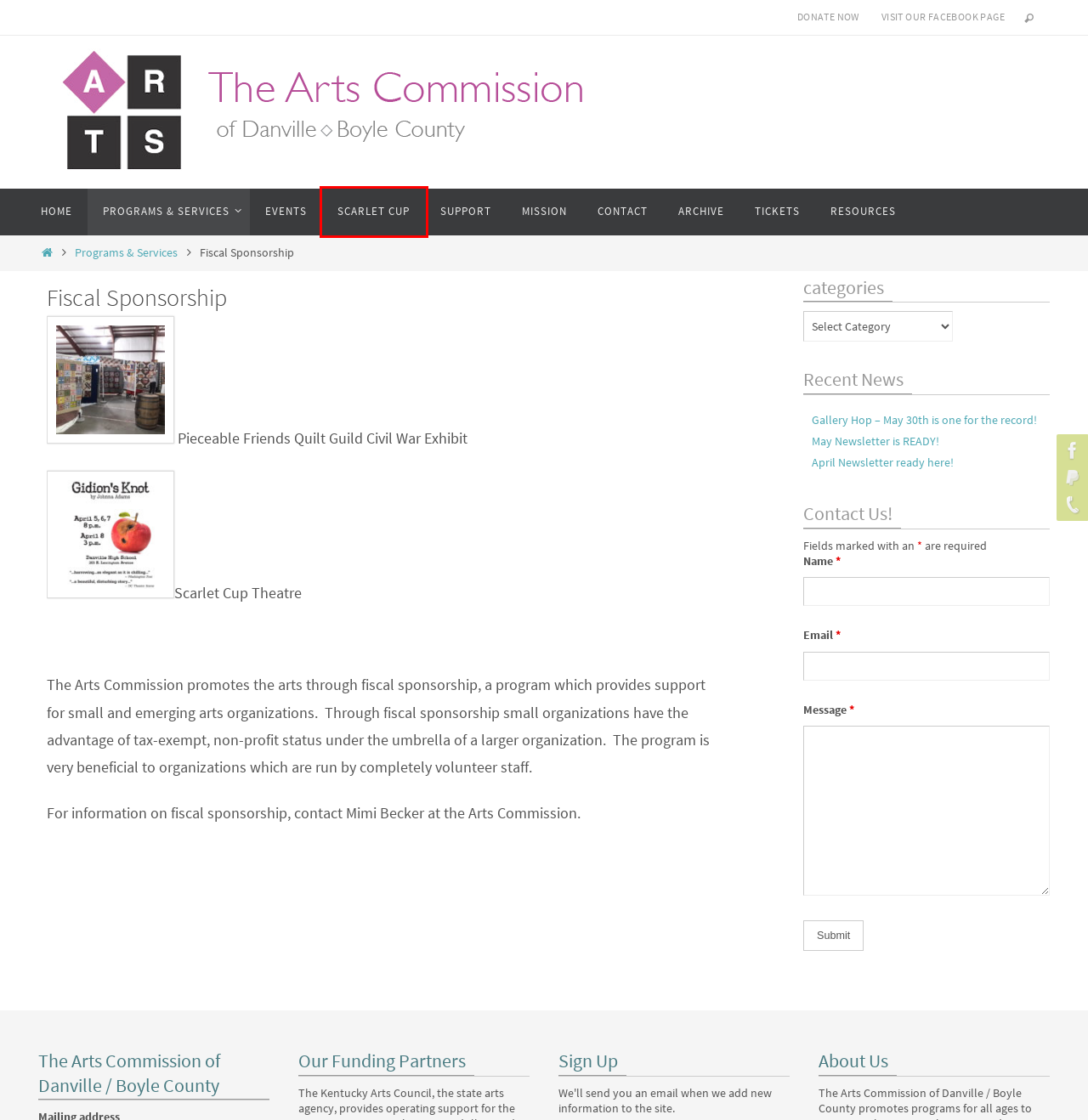Given a webpage screenshot with a UI element marked by a red bounding box, choose the description that best corresponds to the new webpage that will appear after clicking the element. The candidates are:
A. Events from November 30, 2021 – November 10, 2021 – The Arts Commission of Danville / Boyle County
B. Mission – The Arts Commission of Danville / Boyle County
C. Resources – The Arts Commission of Danville / Boyle County
D. Archive – The Arts Commission of Danville / Boyle County
E. April Newsletter ready here! – The Arts Commission of Danville / Boyle County
F. Tickets – The Arts Commission of Danville / Boyle County
G. Contact – The Arts Commission of Danville / Boyle County
H. Scarlet Cup – The Arts Commission of Danville / Boyle County

H